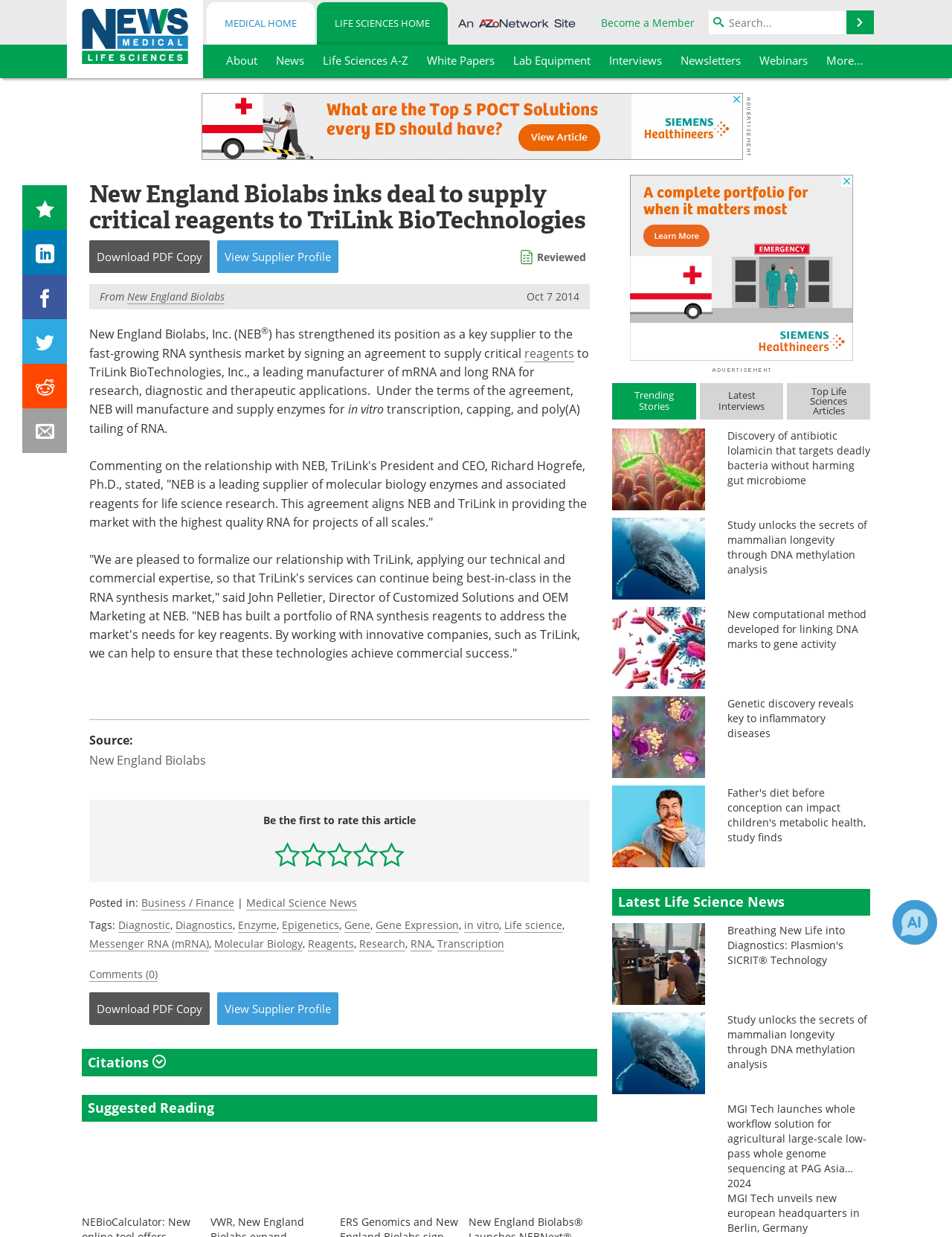Using the information from the screenshot, answer the following question thoroughly:
Who is the President and CEO of TriLink BioTechnologies?

The article quotes Richard Hogrefe, Ph.D., the President and CEO of TriLink BioTechnologies, stating that NEB is a leading supplier of molecular biology enzymes and associated reagents for life science research.